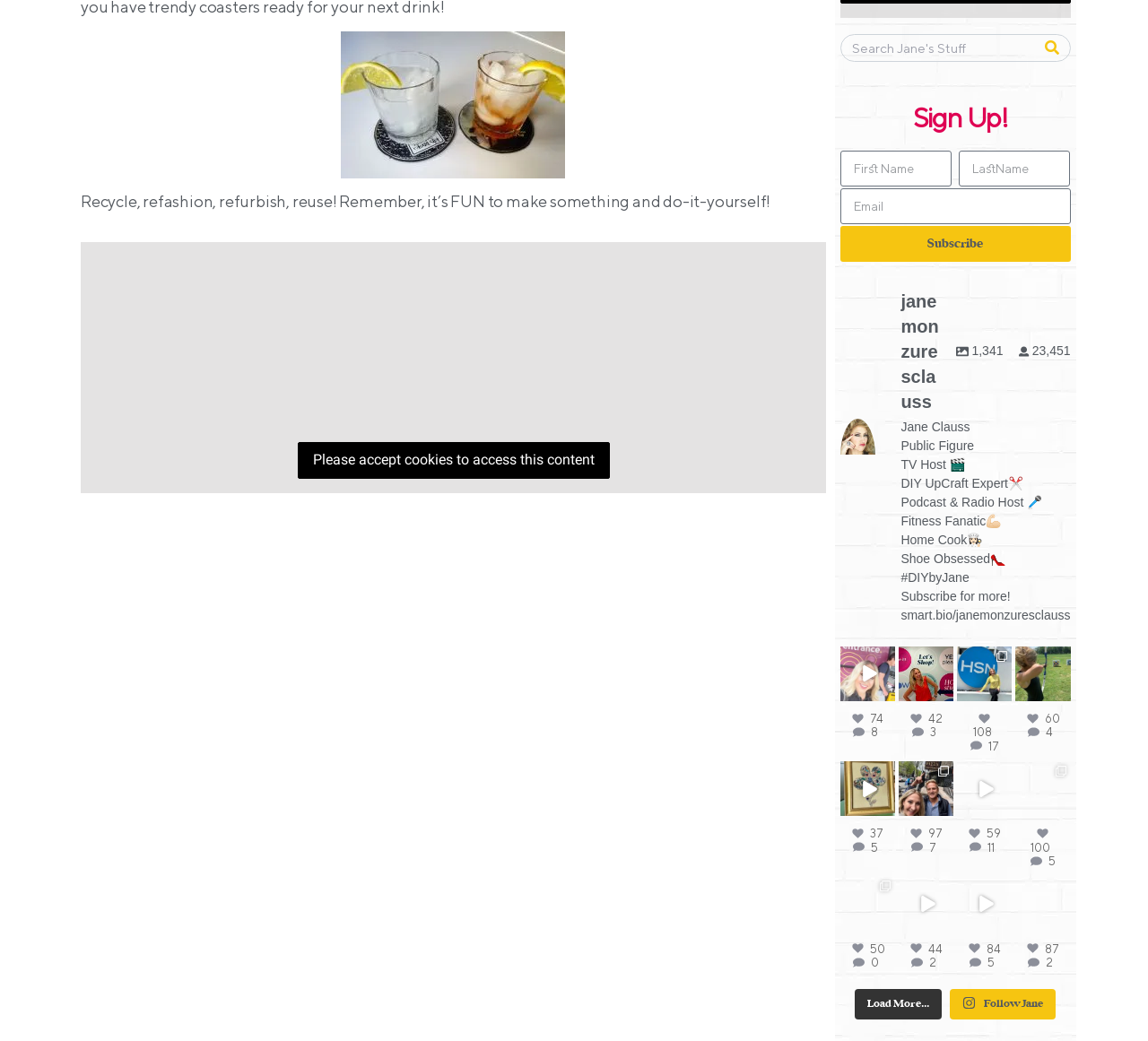What is the name of the person promoting DIY?
Please respond to the question with as much detail as possible.

The webpage features a prominent section dedicated to Jane Clauss, a public figure who is promoting DIY (Do-It-Yourself) activities. This is evident from the presence of her name, image, and a brief description of her interests and expertise.